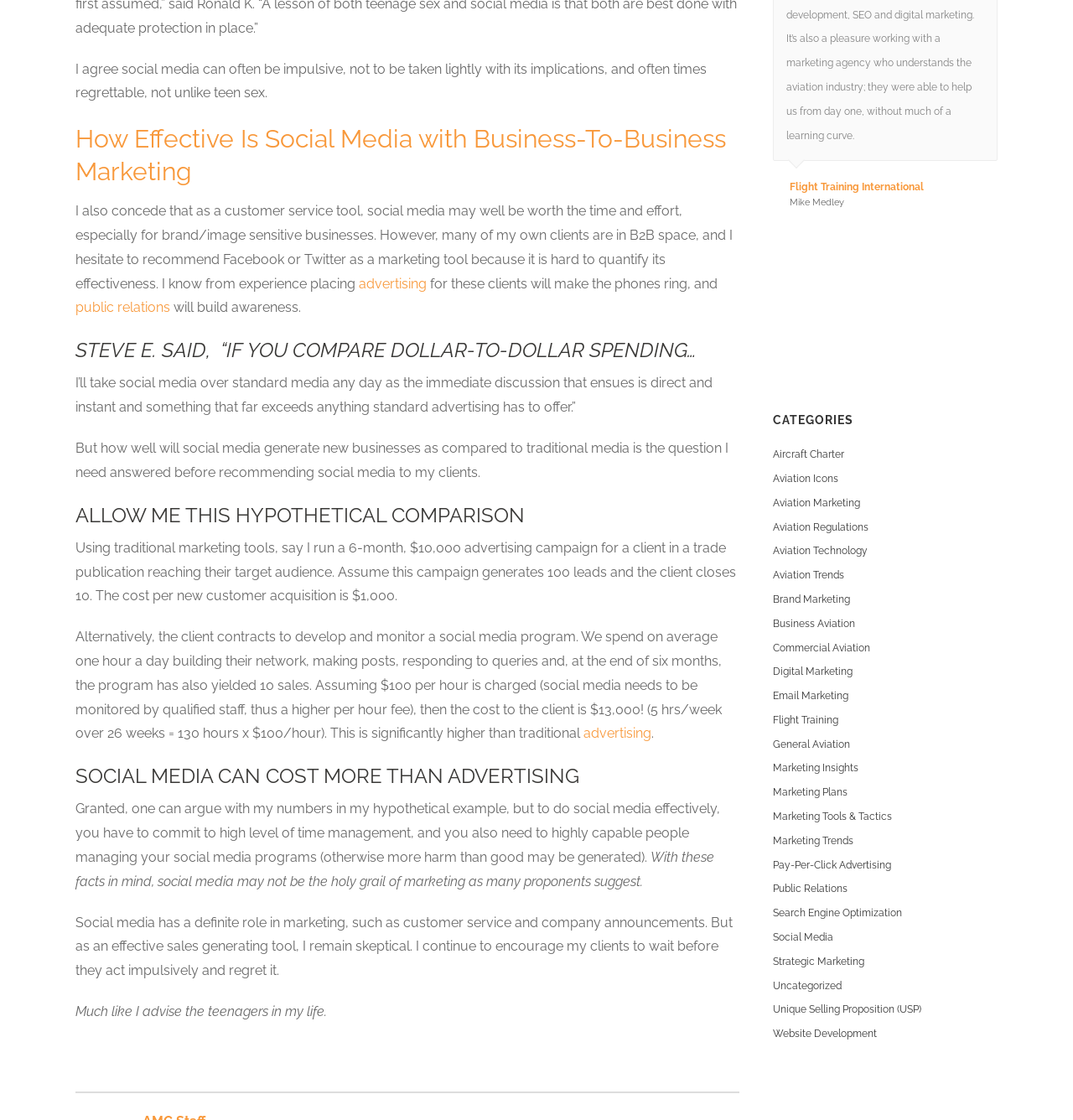Find the bounding box coordinates of the clickable element required to execute the following instruction: "click the link 'Social Media'". Provide the coordinates as four float numbers between 0 and 1, i.e., [left, top, right, bottom].

[0.72, 0.83, 0.777, 0.844]